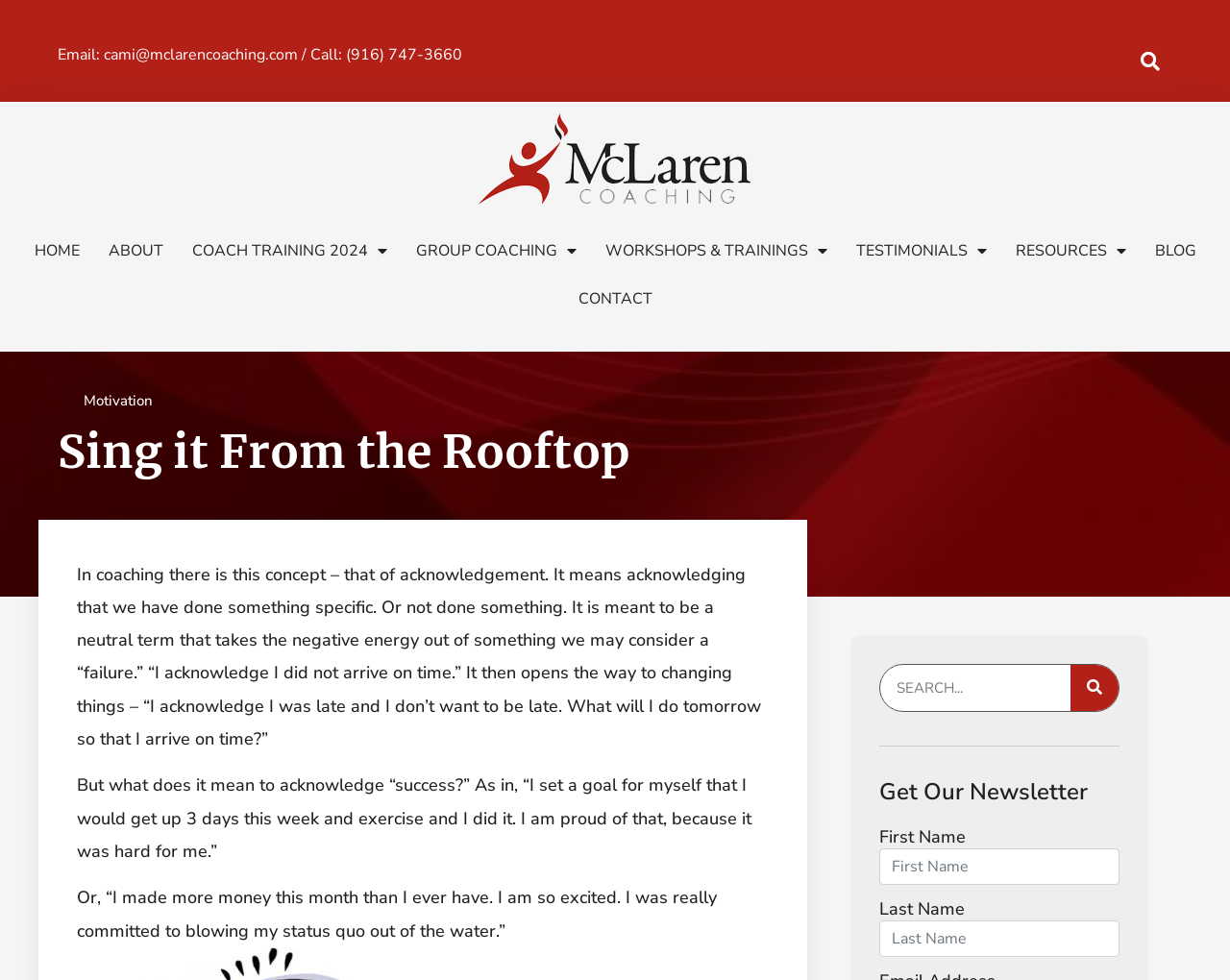Answer the question below in one word or phrase:
What is the phone number of McLaren Coaching?

(916) 747-3660